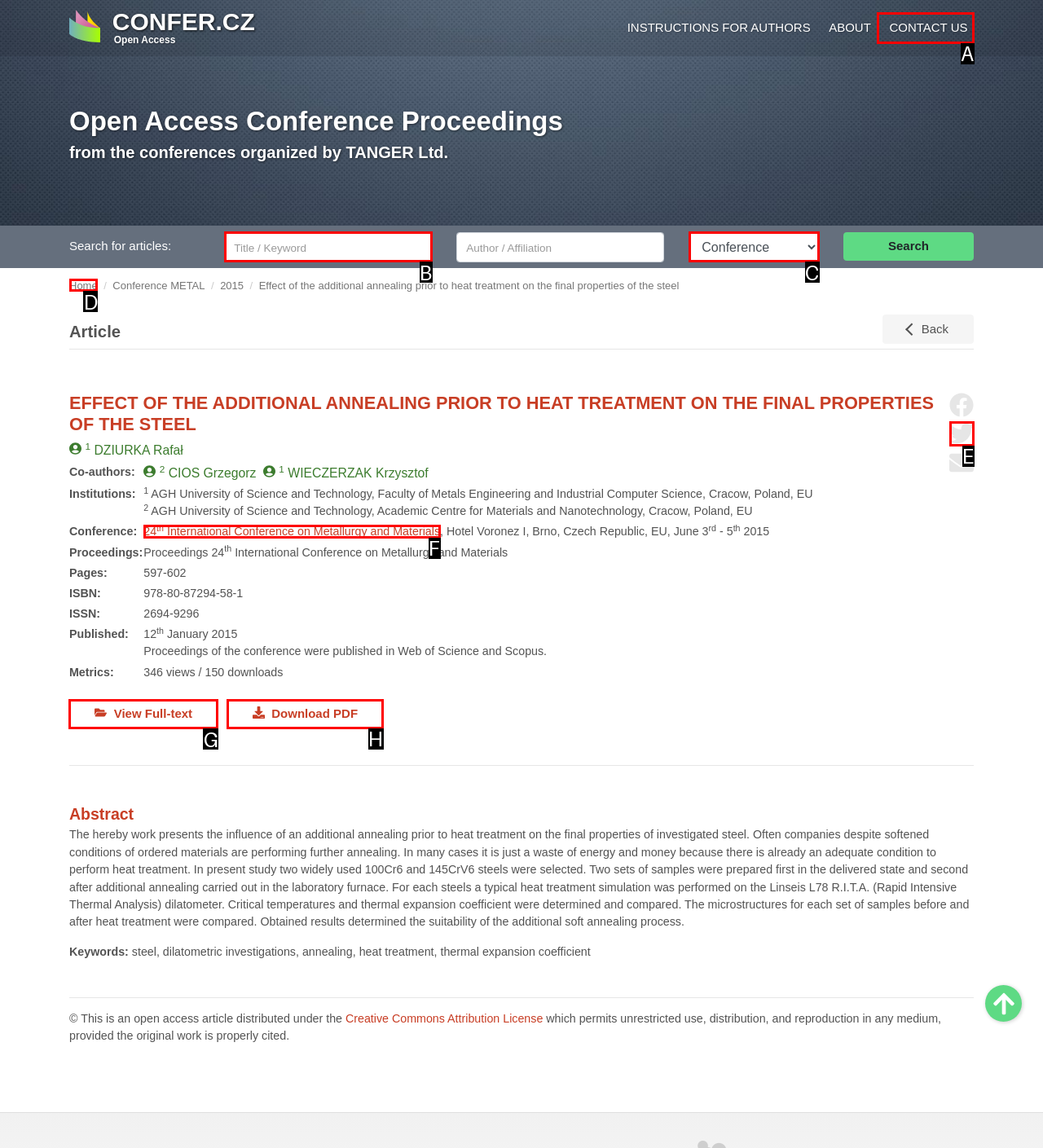Point out the UI element to be clicked for this instruction: View Full-text. Provide the answer as the letter of the chosen element.

G